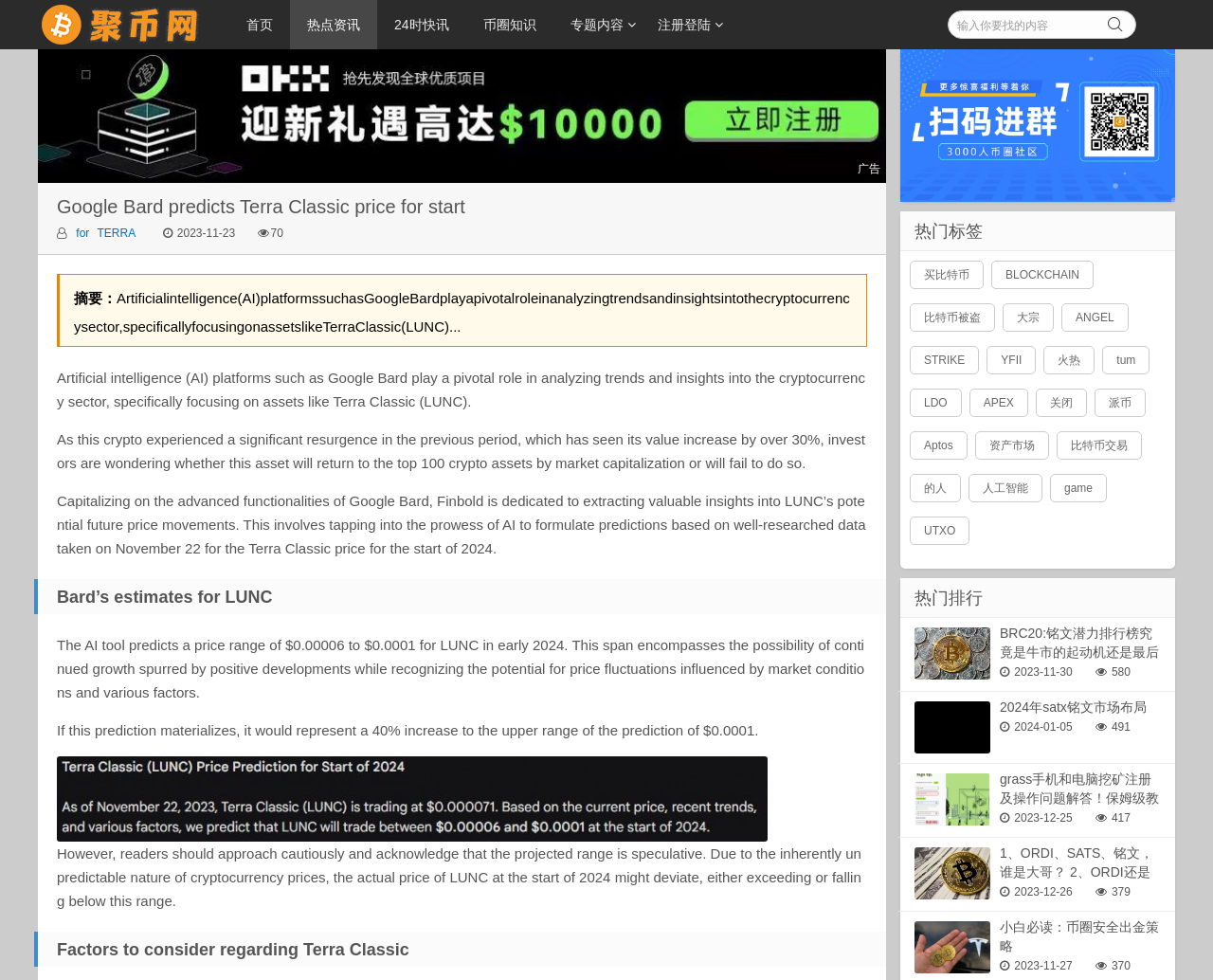Create a detailed narrative describing the layout and content of the webpage.

This webpage appears to be a cryptocurrency news article from a Chinese website, with a focus on Google Bard's predictions for the Terra Classic price. The page is divided into several sections, with a navigation menu at the top and a search bar on the right side.

At the top, there are five links: "首页" (Home), "热点资讯" (Hot News), "24时快讯" (24-hour News), "币圈知识" (Cryptocurrency Knowledge), and "注册登陆" (Register/Login). On the right side, there is a search bar with a button labeled "搜一下！" (Search).

Below the navigation menu, there is a large heading that reads "Google Bard predicts Terra Classic price for start" in both English and Chinese. This is followed by a brief summary of the article, which discusses the role of artificial intelligence platforms like Google Bard in analyzing trends and insights in the cryptocurrency sector.

The main content of the article is divided into several sections, each with its own heading. The first section discusses the potential future price movements of Terra Classic, with a prediction from Google Bard of a price range of $0.00006 to $0.0001 in early 2024. The second section highlights factors to consider regarding Terra Classic, including the inherently unpredictable nature of cryptocurrency prices.

The page also features several images, including a graph illustrating Google Bard's predictions and a logo of okx, a cryptocurrency exchange. There are also several links to other articles and resources, including a section labeled "热门标签" (Hot Tags) with links to various cryptocurrency-related topics.

At the bottom of the page, there is a section labeled "热门排行" (Hot Rankings) with links to other articles, each with a brief summary and an image. These articles appear to be related to cryptocurrency news and trends.